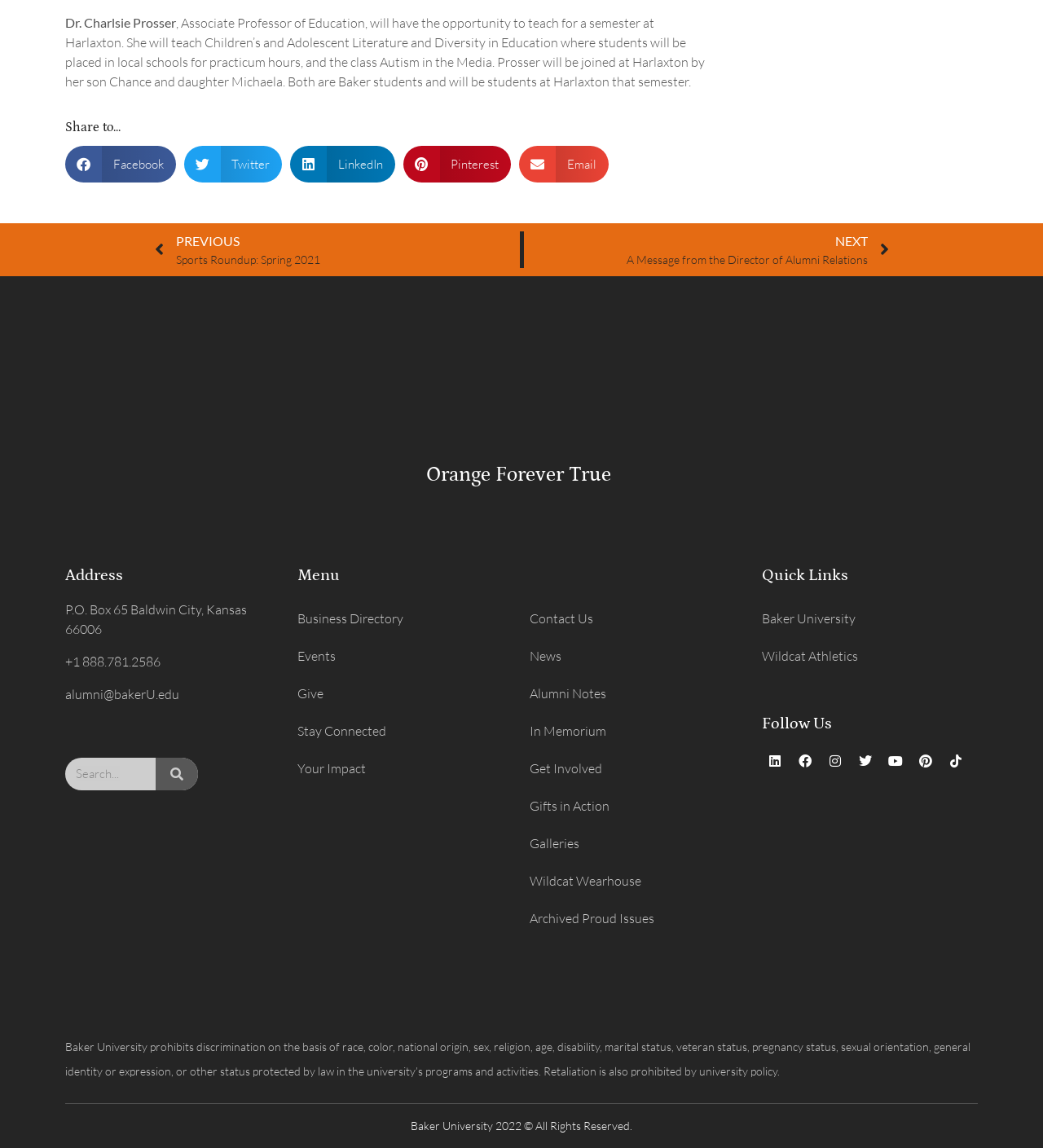Find the bounding box coordinates of the clickable area required to complete the following action: "Follow on LinkedIn".

[0.73, 0.651, 0.755, 0.674]